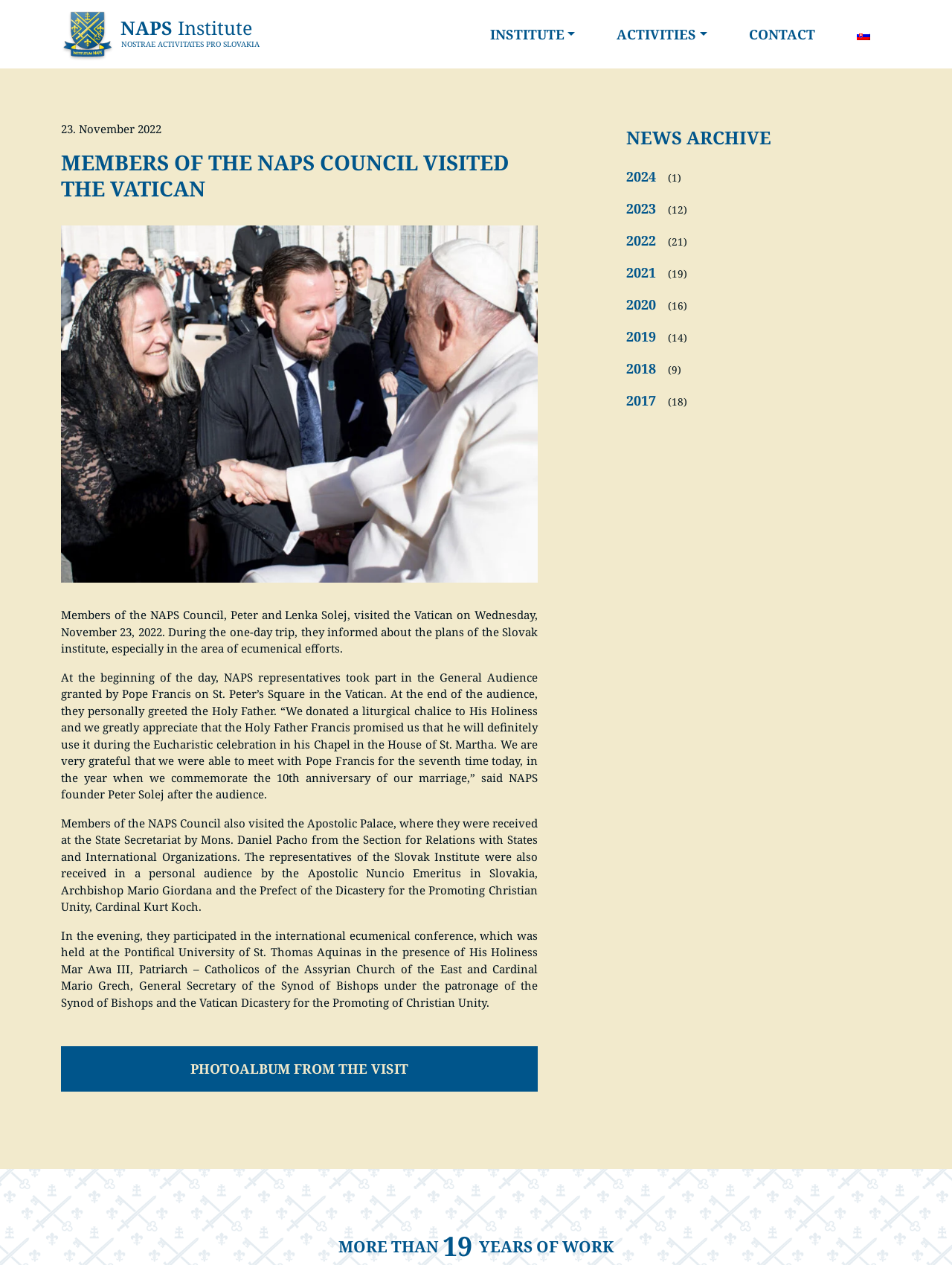Please identify the bounding box coordinates of the element that needs to be clicked to perform the following instruction: "Click the NAPS logo".

[0.064, 0.006, 0.12, 0.048]